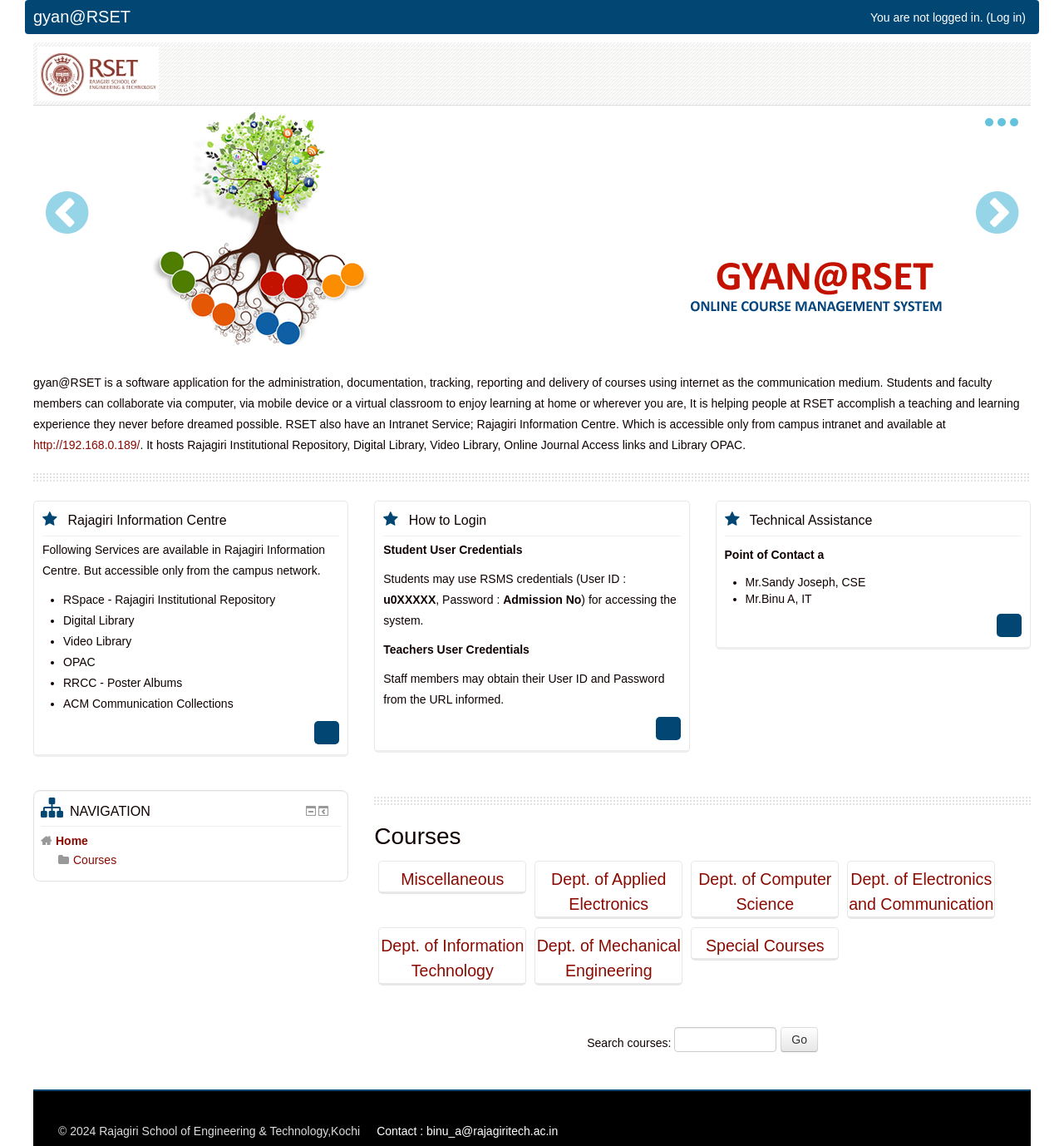Please determine the bounding box coordinates for the UI element described here. Use the format (top-left x, top-left y, bottom-right x, bottom-right y) with values bounded between 0 and 1: Miscellaneous

[0.356, 0.752, 0.494, 0.778]